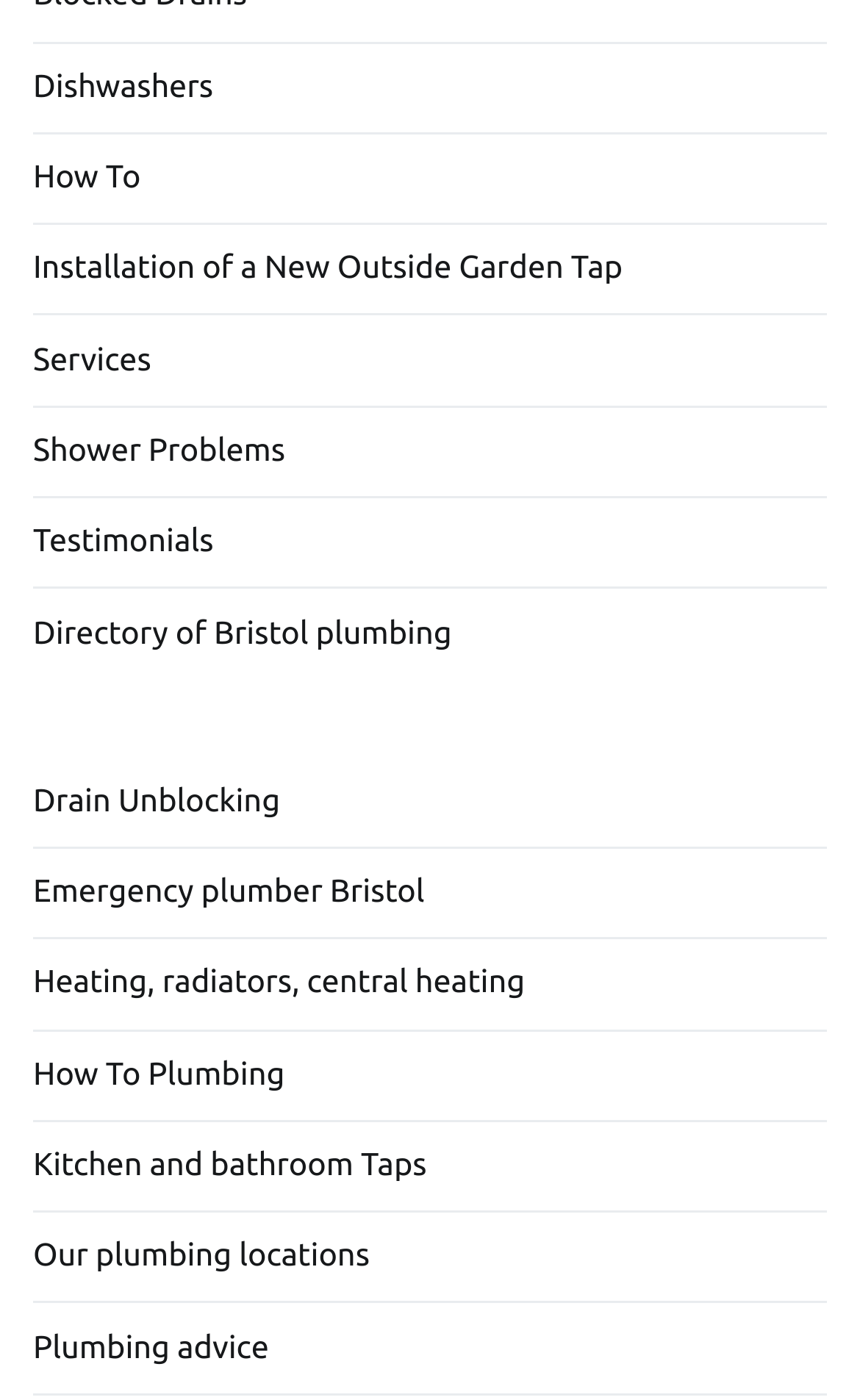Locate the bounding box coordinates of the clickable part needed for the task: "Click on Dishwashers".

[0.038, 0.031, 0.962, 0.094]